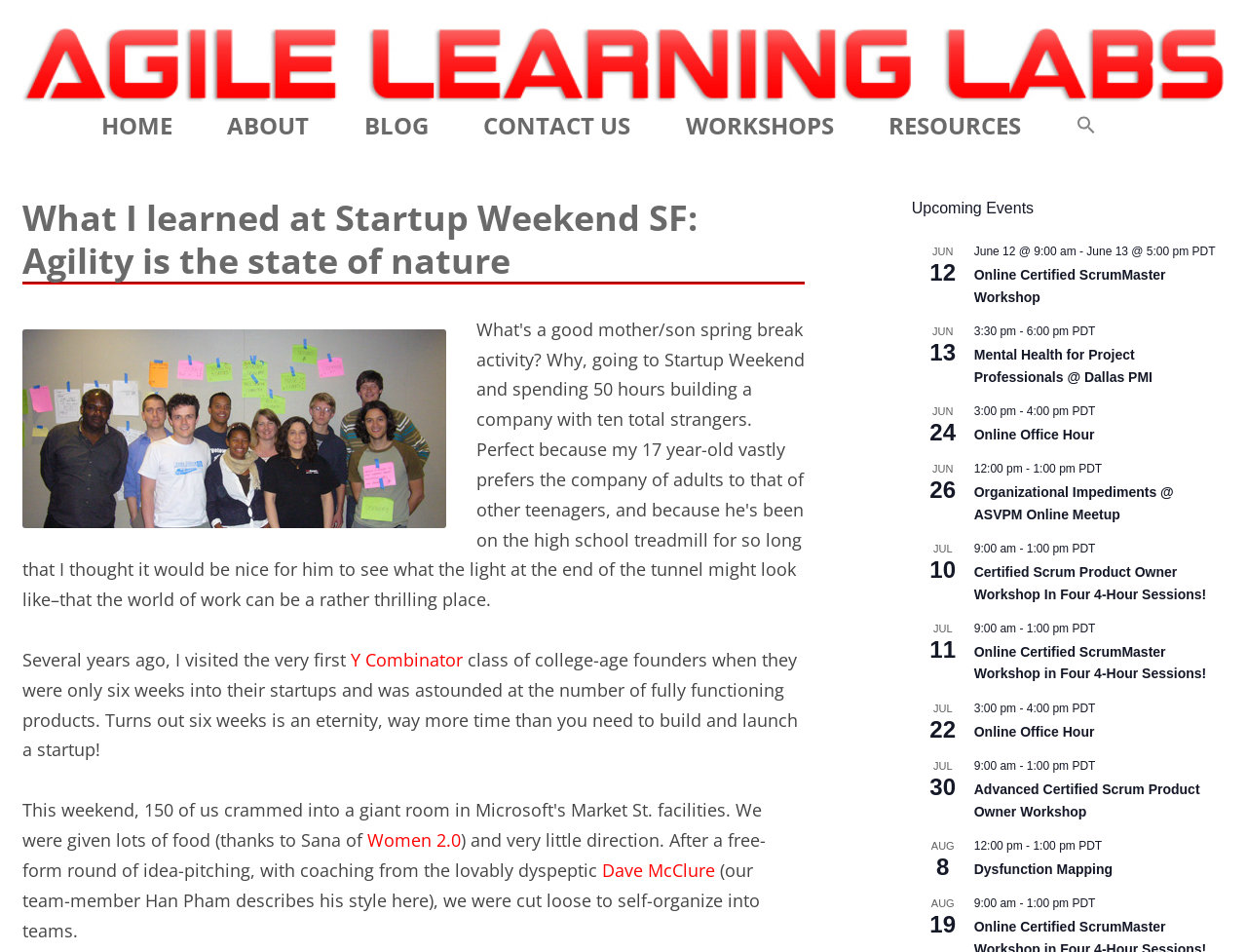What is the name of the company?
Refer to the screenshot and deliver a thorough answer to the question presented.

The name of the company can be found in the heading element at the top of the webpage, which is 'Agile Learning Labs'. This is also the text of the link element with the same bounding box coordinates.